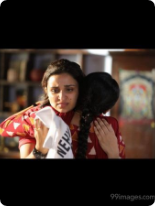Give a thorough caption for the picture.

The image captures an emotionally charged moment between two women, conveying deep feelings of comfort and support. One woman, dressed in a vibrant red outfit adorned with white patterns, embraces another, who appears to be wearing a traditional attire. The backdrop suggests a warm, domestic setting, with hints of cultural decor visible, indicating a rich environment filled with personal history. The expression on the face of the woman in red conveys a mix of sadness and resilience, while the other woman seems to offer solace and reassurance. This poignant scene likely reflects themes of familial bonds, friendship, or sisterhood, resonating with the viewer on a deeply emotional level. The overall composition beautifully illustrates the strength of human connections in moments of vulnerability.